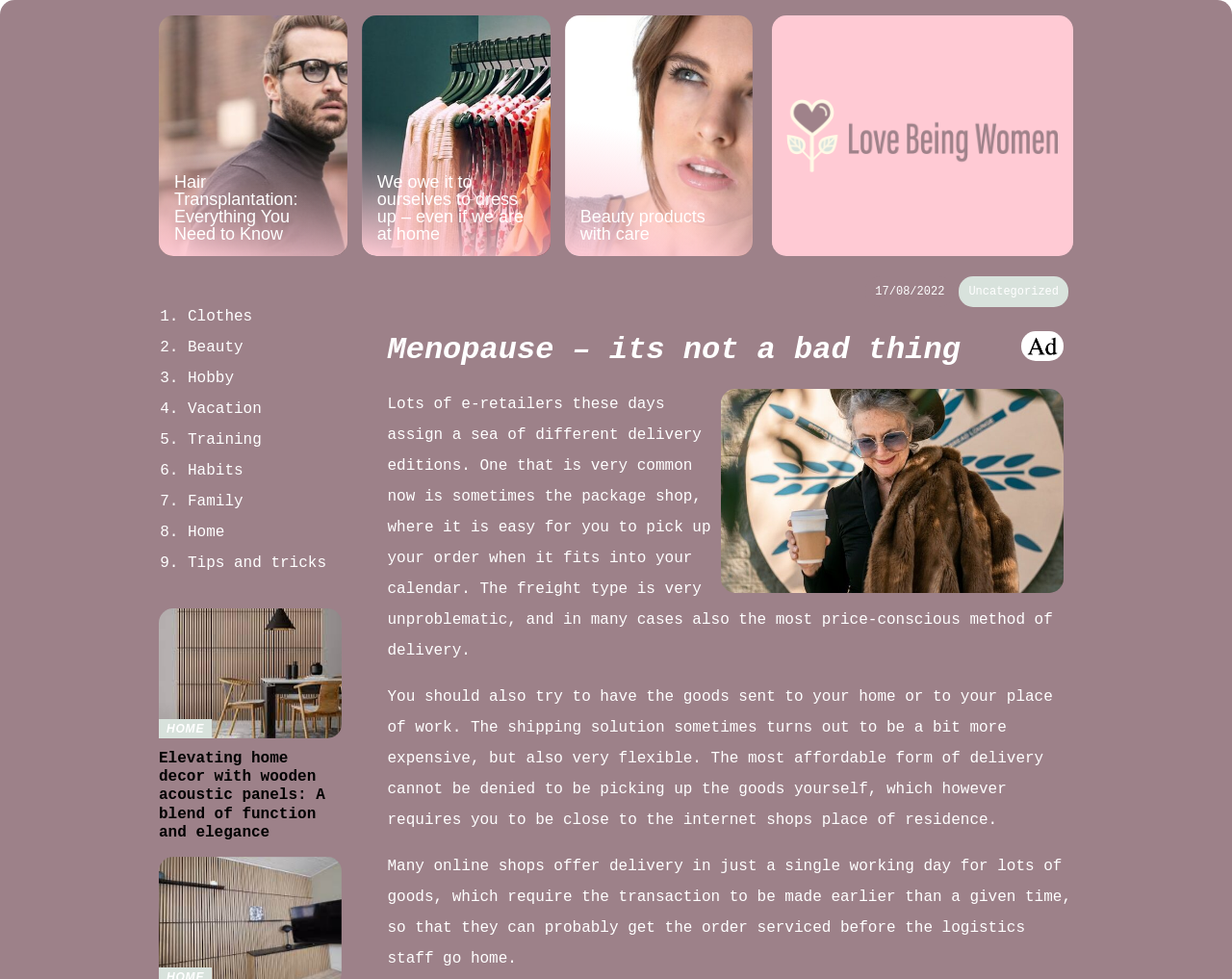Carefully examine the image and provide an in-depth answer to the question: What is the date of the post?

I found the date of the post by looking at the StaticText element with the text '17/08/2022' which is located at the top right corner of the webpage.